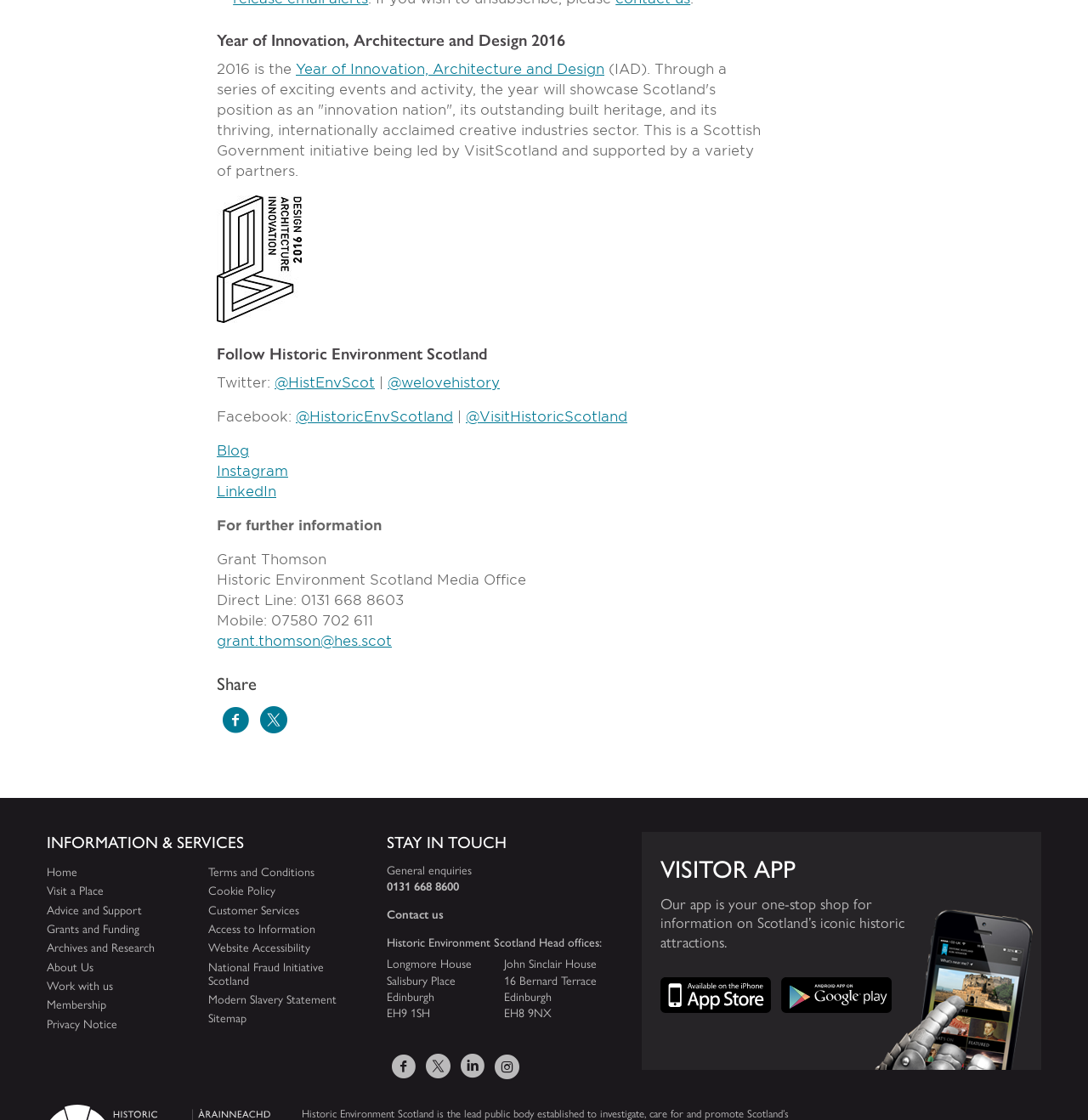Identify the bounding box coordinates of the region that should be clicked to execute the following instruction: "View Historic Environment Scotland on Instagram".

[0.45, 0.946, 0.481, 0.964]